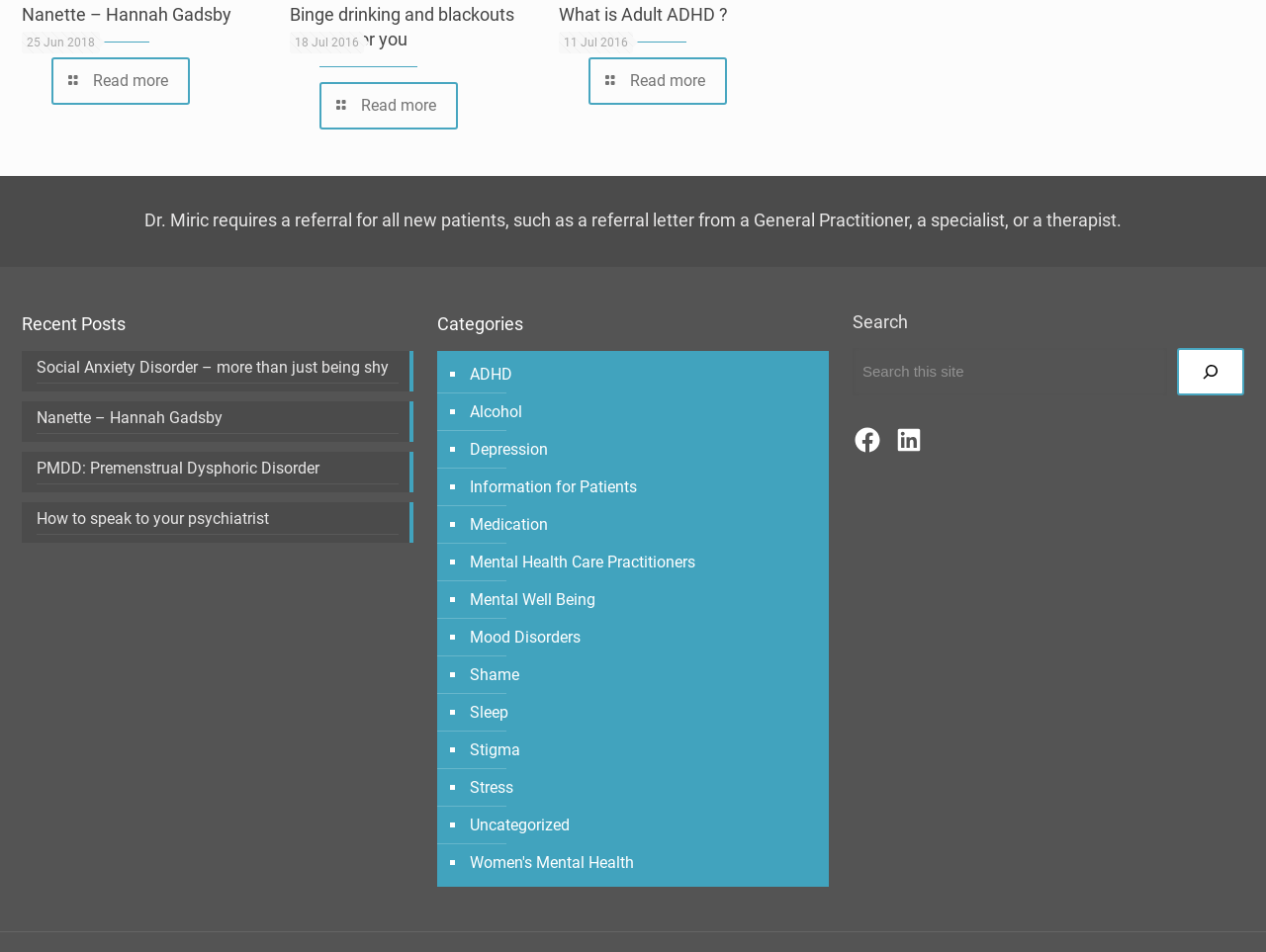Please identify the bounding box coordinates of the element I need to click to follow this instruction: "Learn about Adult ADHD".

[0.441, 0.004, 0.575, 0.026]